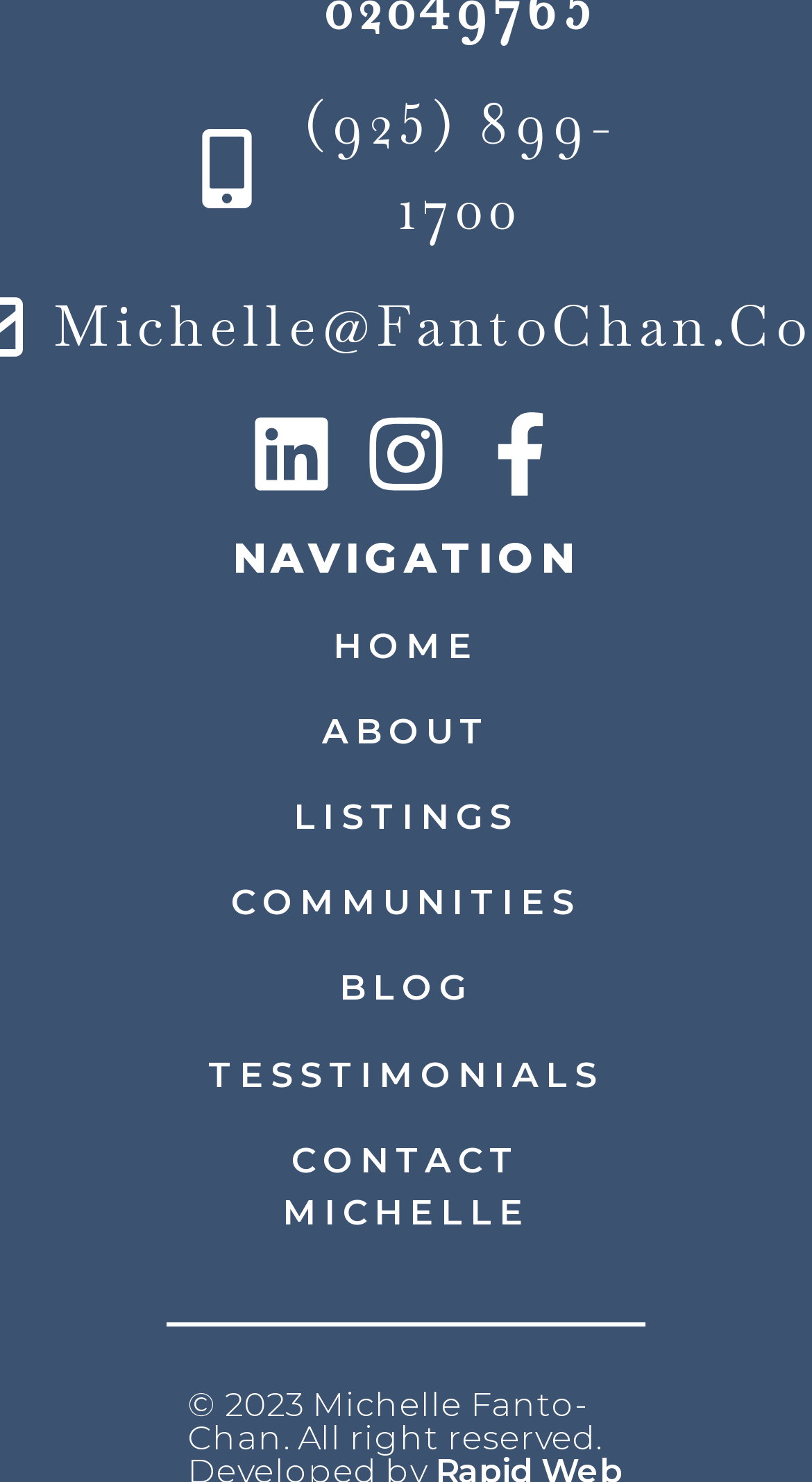Find the bounding box coordinates of the element to click in order to complete the given instruction: "Call the phone number."

[0.231, 0.057, 0.769, 0.171]